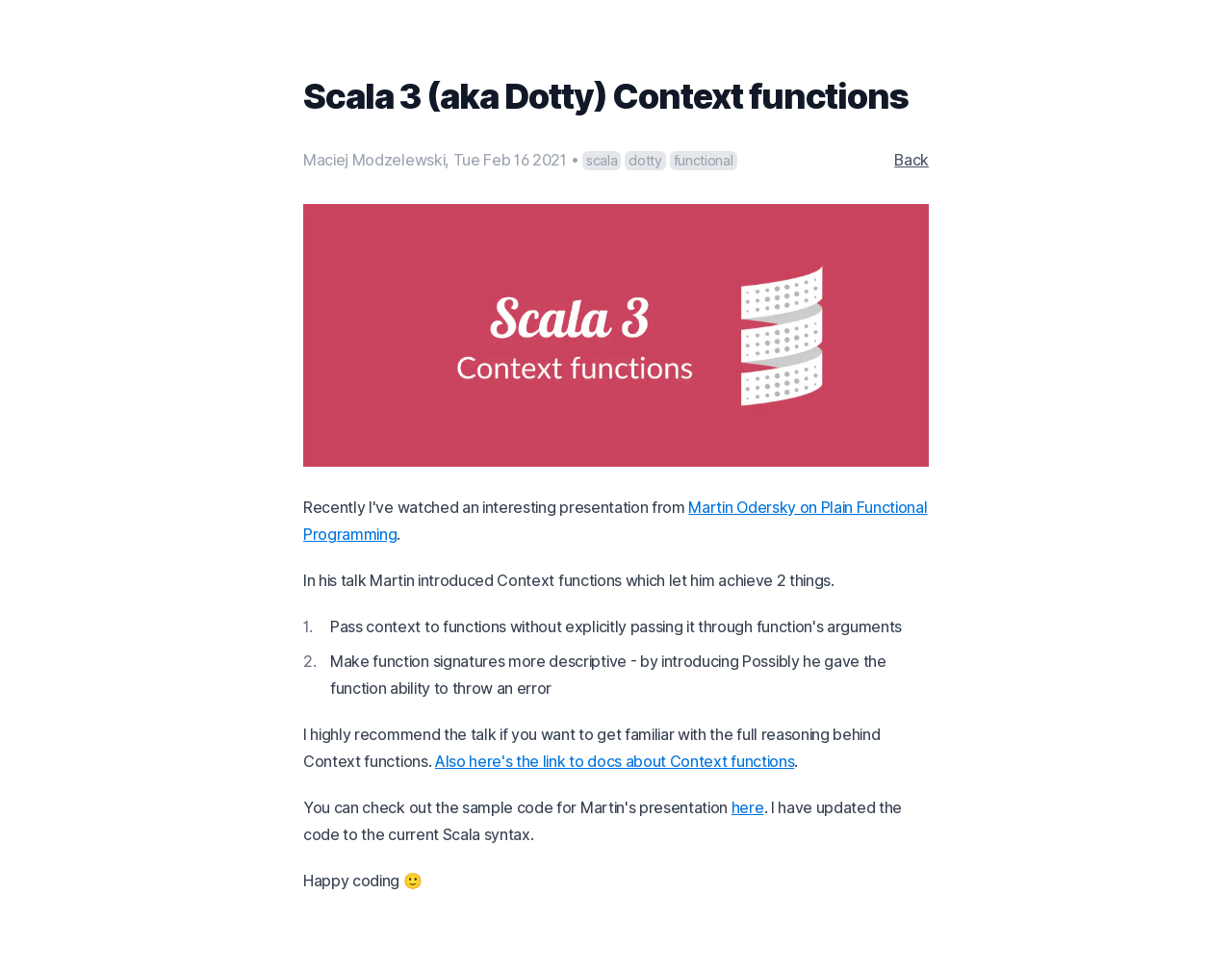What is the date of the article?
Can you provide an in-depth and detailed response to the question?

The date of the article is mentioned in the static text element 'Tue Feb 16 2021' with bounding box coordinates [0.368, 0.155, 0.46, 0.174].